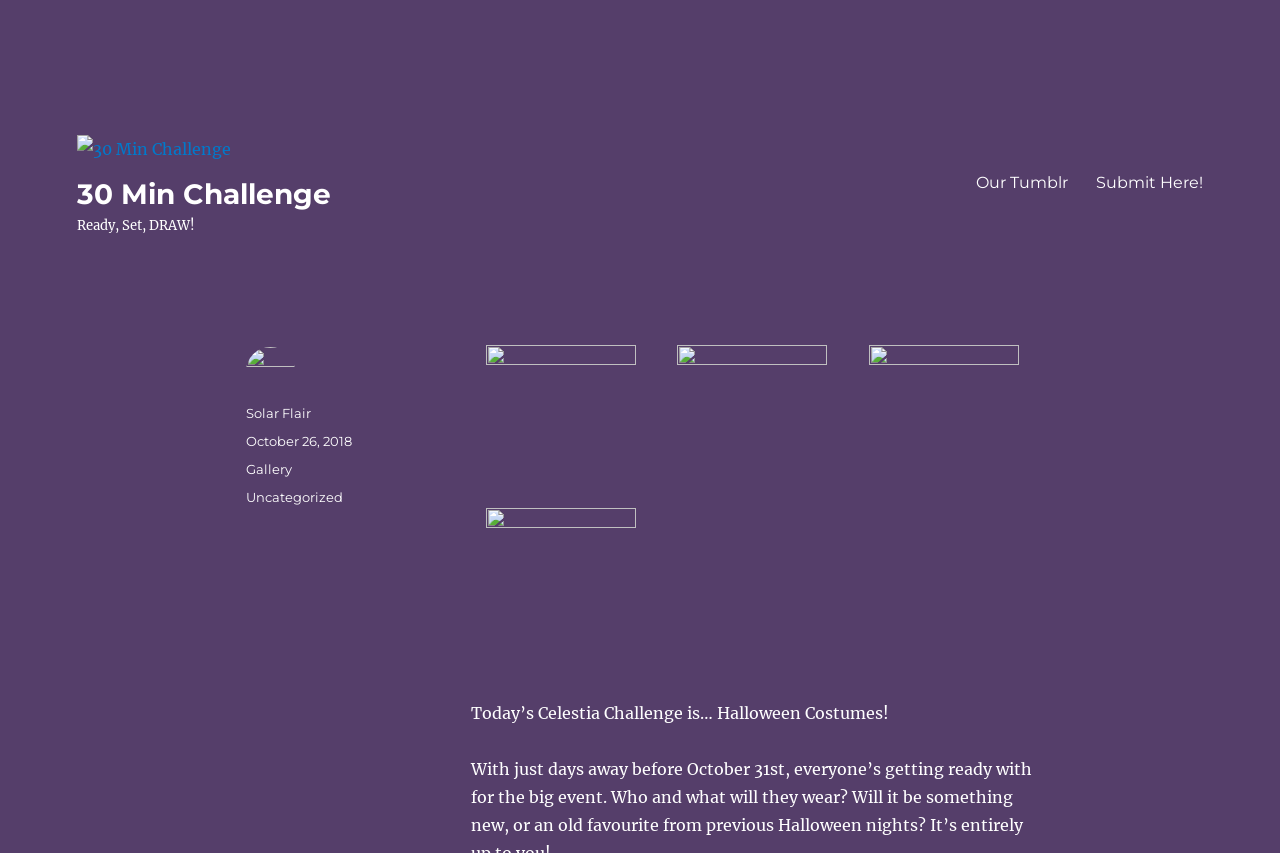Please identify the bounding box coordinates of the clickable region that I should interact with to perform the following instruction: "View 'Our Tumblr'". The coordinates should be expressed as four float numbers between 0 and 1, i.e., [left, top, right, bottom].

[0.751, 0.19, 0.845, 0.239]